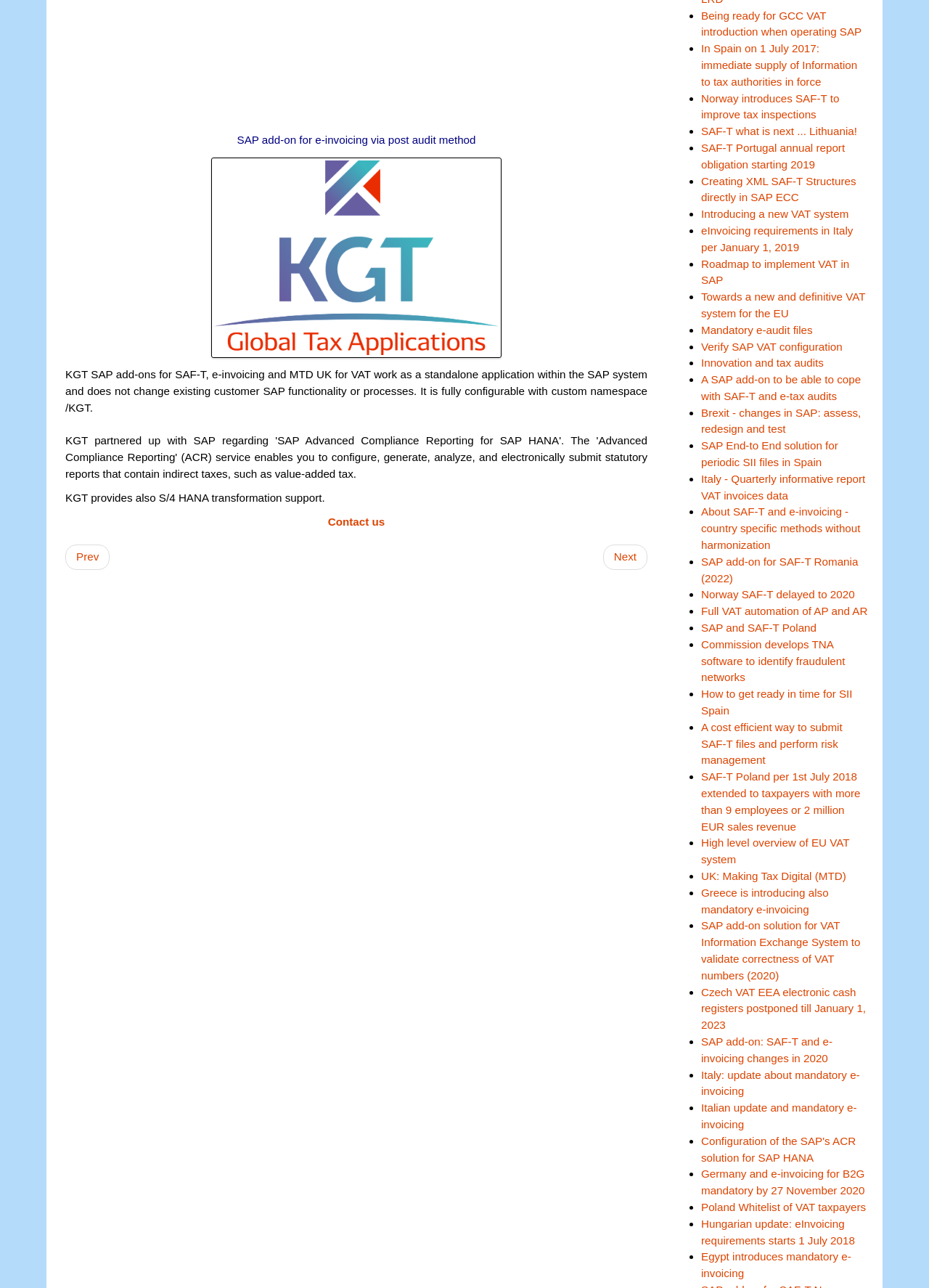Locate the bounding box coordinates of the clickable area needed to fulfill the instruction: "Open the Facebook link".

None